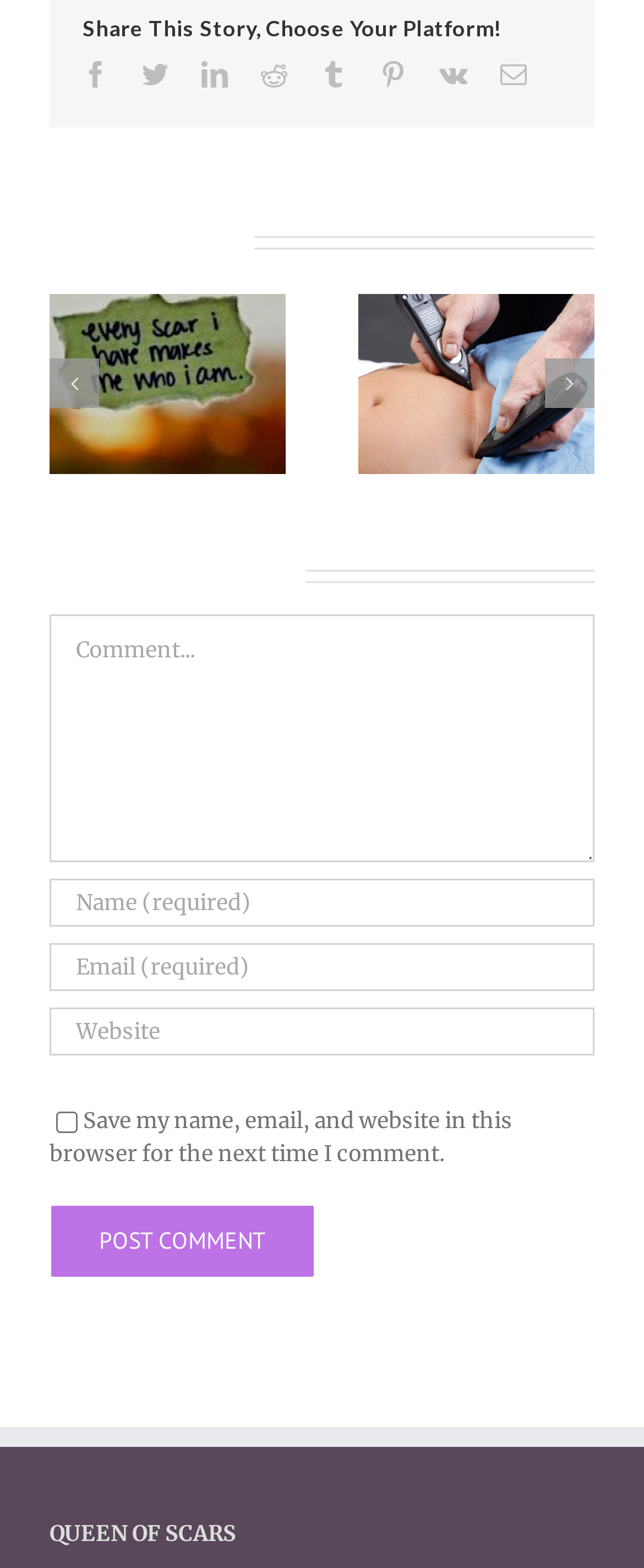How many textboxes are available for leaving a comment?
Using the visual information, reply with a single word or short phrase.

4